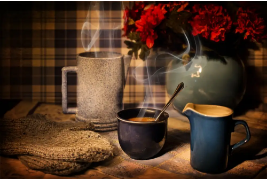Look at the image and write a detailed answer to the question: 
What is the pattern on the background?

The background of the image has a charming plaid pattern, which adds a rustic touch to the setting. This pattern is visible behind the table and its contents.